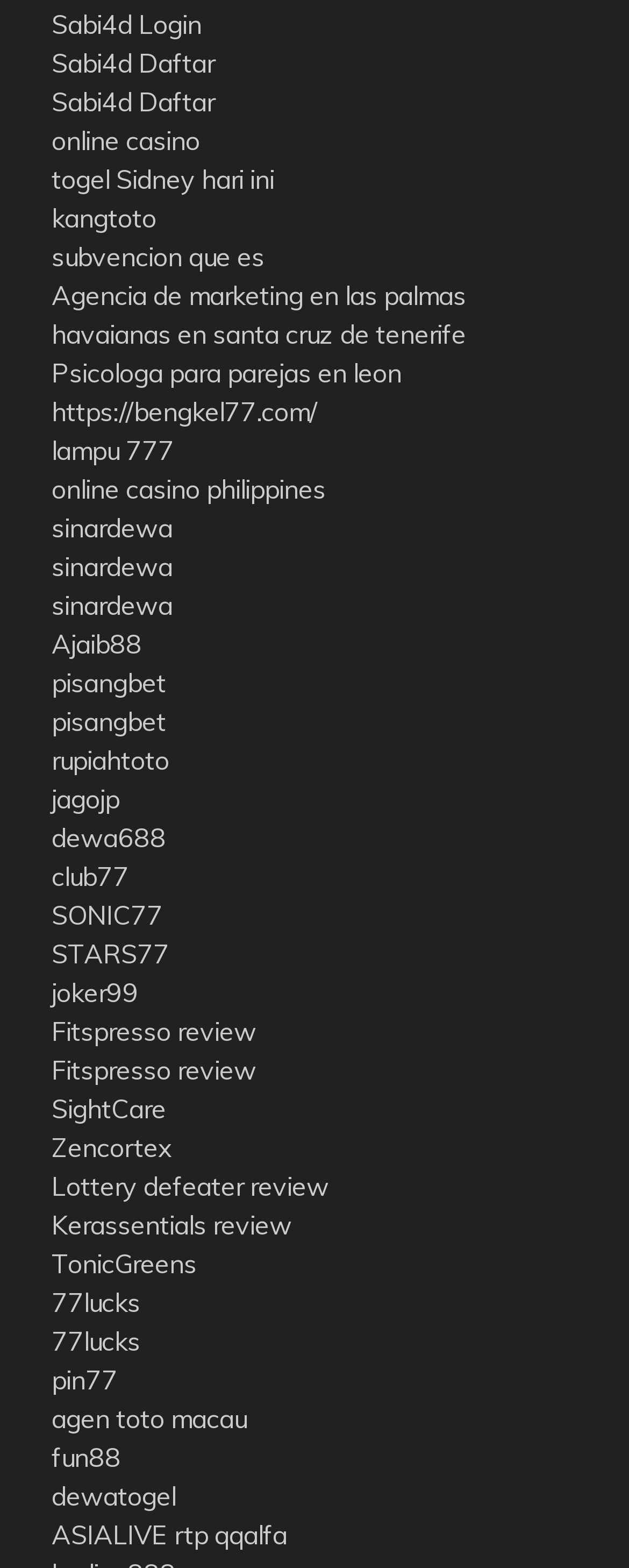Use one word or a short phrase to answer the question provided: 
What is the first link on the webpage?

Sabi4d Login